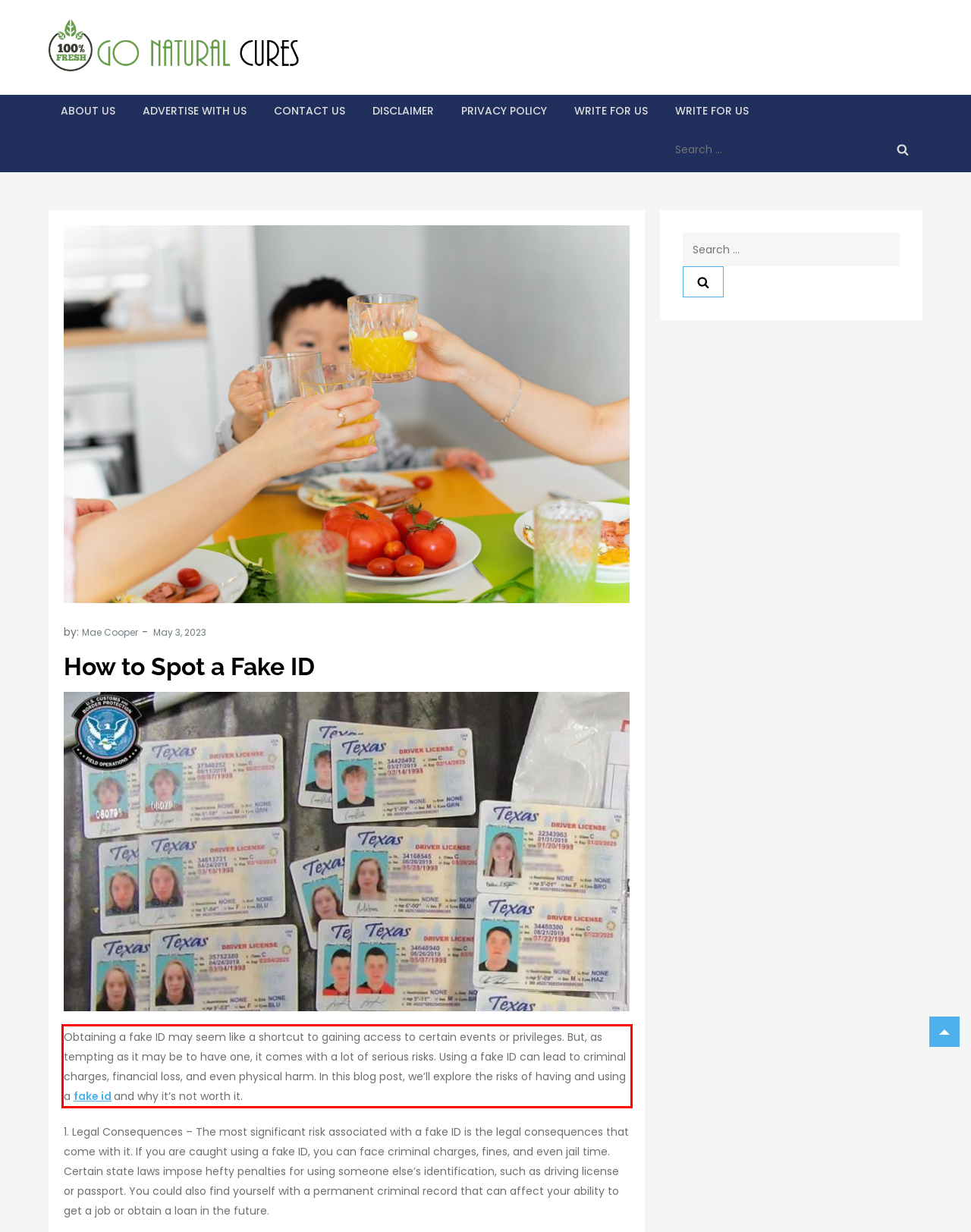In the given screenshot, locate the red bounding box and extract the text content from within it.

Obtaining a fake ID may seem like a shortcut to gaining access to certain events or privileges. But, as tempting as it may be to have one, it comes with a lot of serious risks. Using a fake ID can lead to criminal charges, financial loss, and even physical harm. In this blog post, we’ll explore the risks of having and using a fake id and why it’s not worth it.